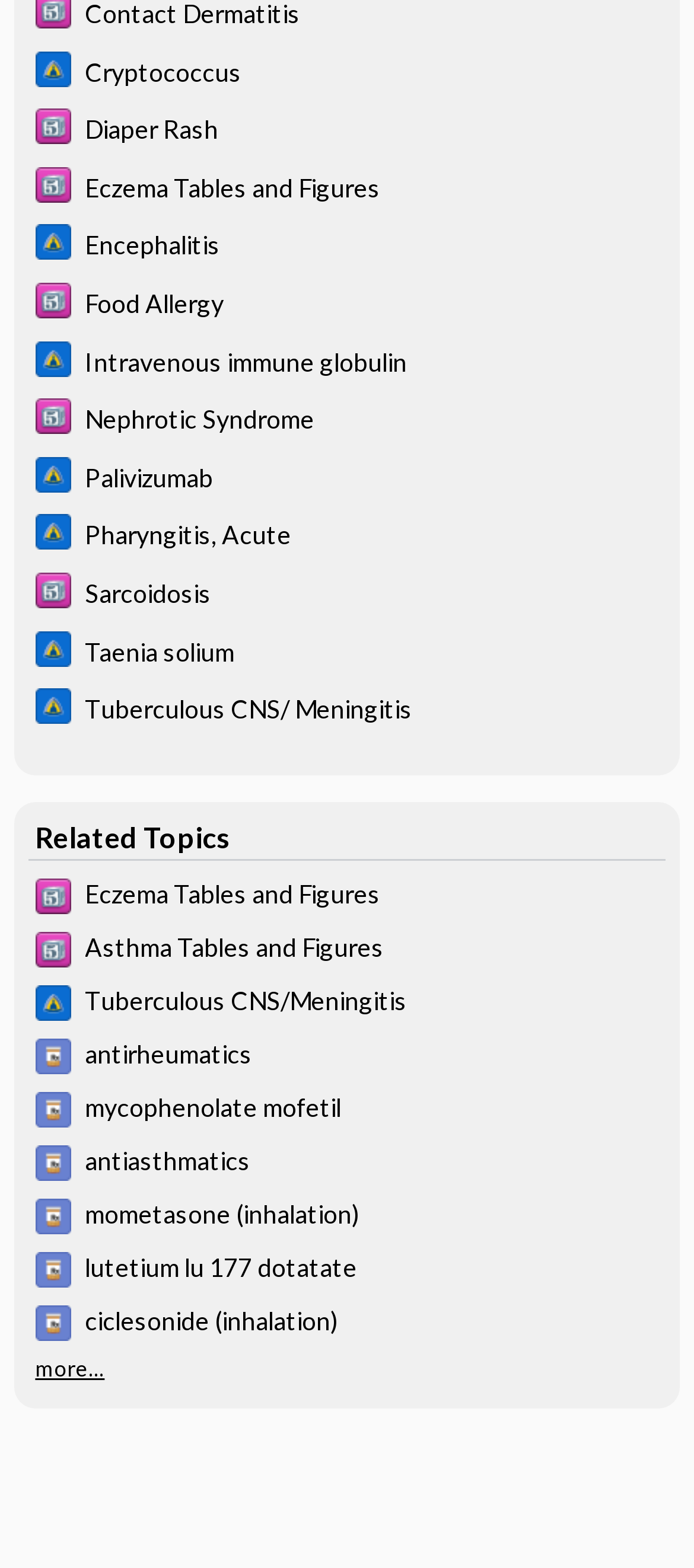How many links are there under 'Related Topics'?
Using the details shown in the screenshot, provide a comprehensive answer to the question.

I counted the number of links under the 'Related Topics' heading, starting from 'Eczema Tables and Figures' to 'ciclesonide (inhalation)'. There are 13 links in total.